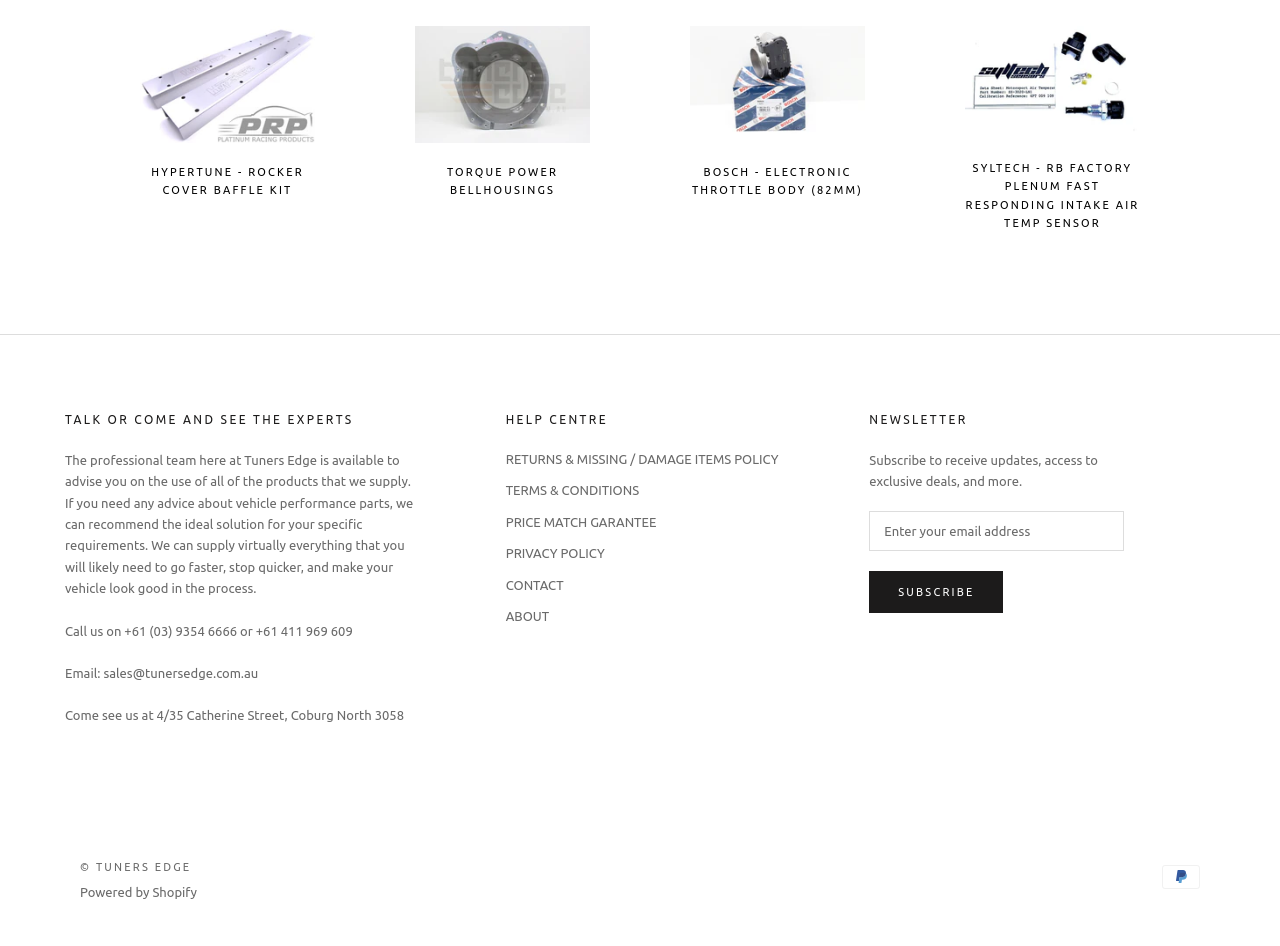Identify the bounding box coordinates of the specific part of the webpage to click to complete this instruction: "Enter email address in the newsletter subscription textbox".

[0.679, 0.54, 0.878, 0.582]